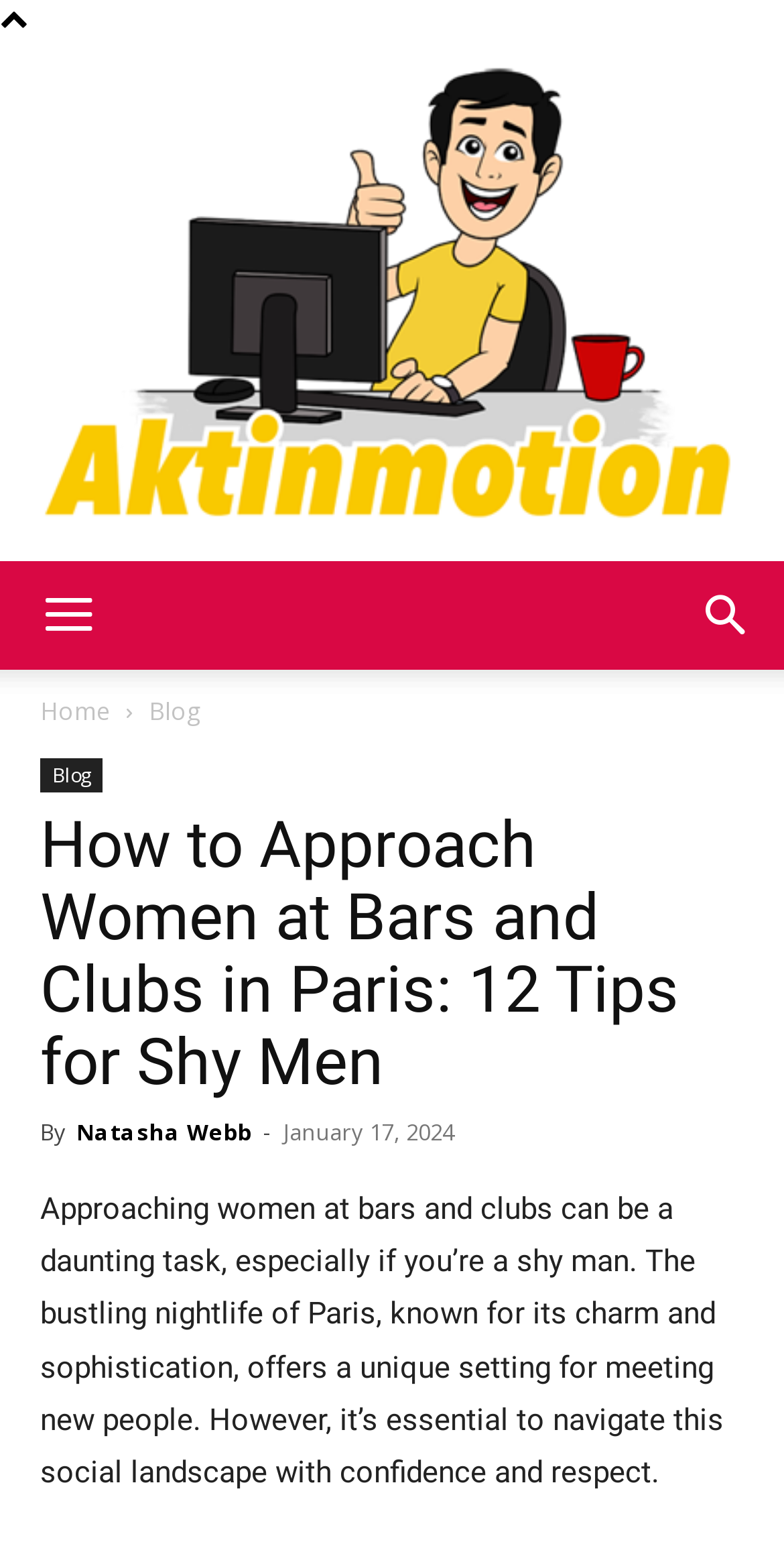What is the main topic of the blog post?
Based on the image, answer the question with a single word or brief phrase.

Approaching women at bars and clubs in Paris